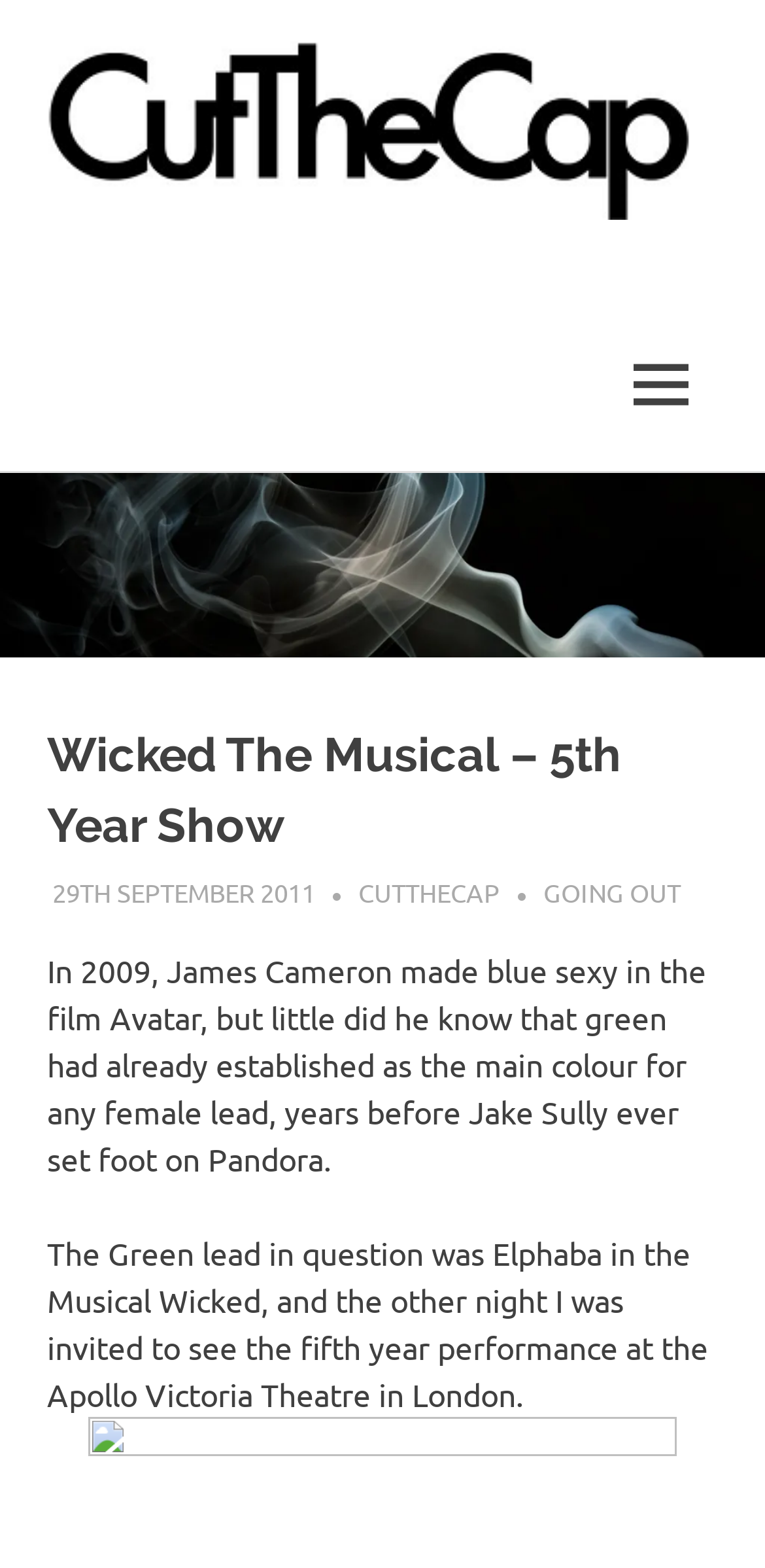Using the provided element description: "Going Out", identify the bounding box coordinates. The coordinates should be four floats between 0 and 1 in the order [left, top, right, bottom].

[0.71, 0.559, 0.89, 0.58]